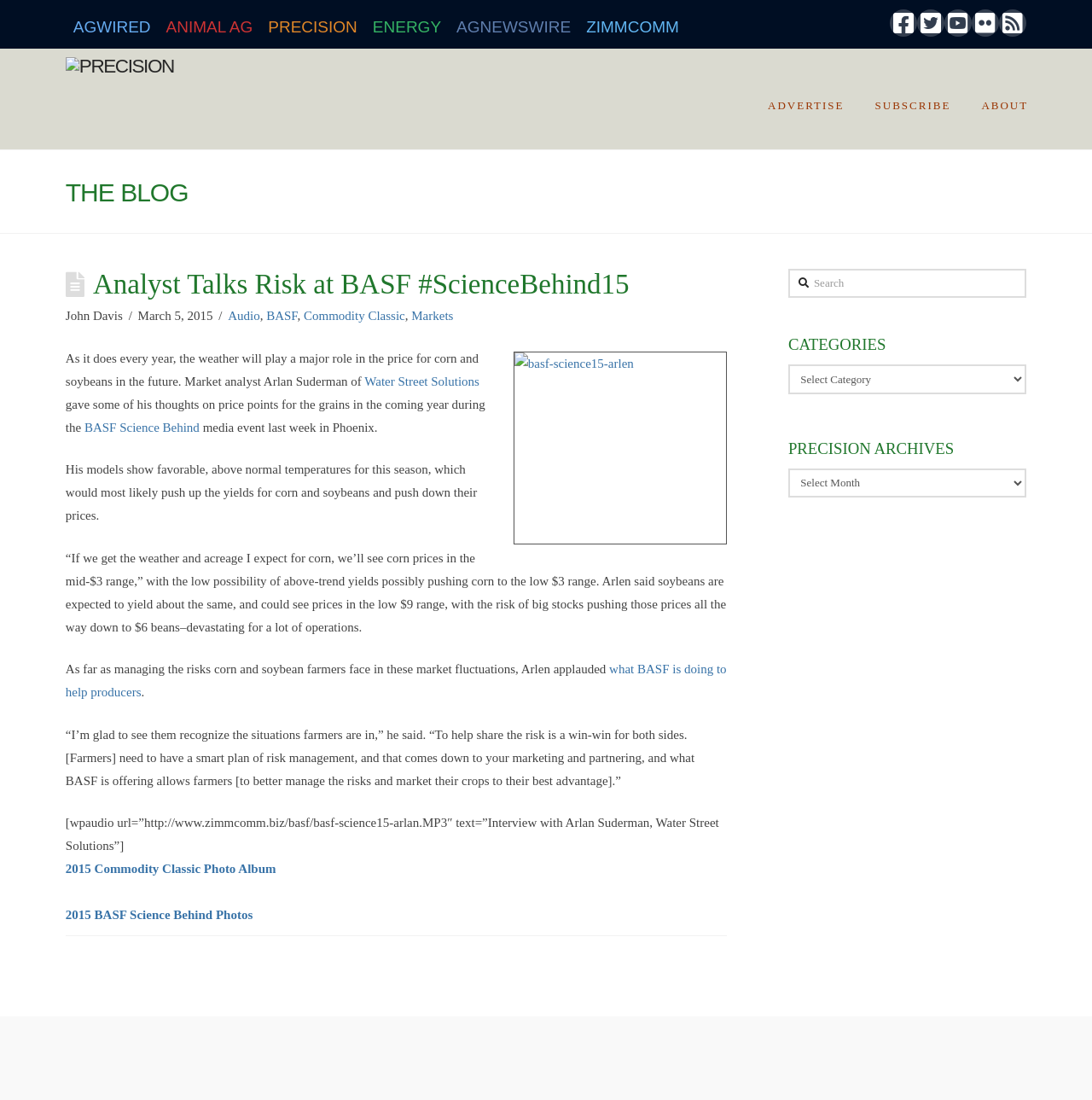Find the bounding box coordinates for the area you need to click to carry out the instruction: "View the 2015 Commodity Classic Photo Album". The coordinates should be four float numbers between 0 and 1, indicated as [left, top, right, bottom].

[0.06, 0.784, 0.253, 0.796]